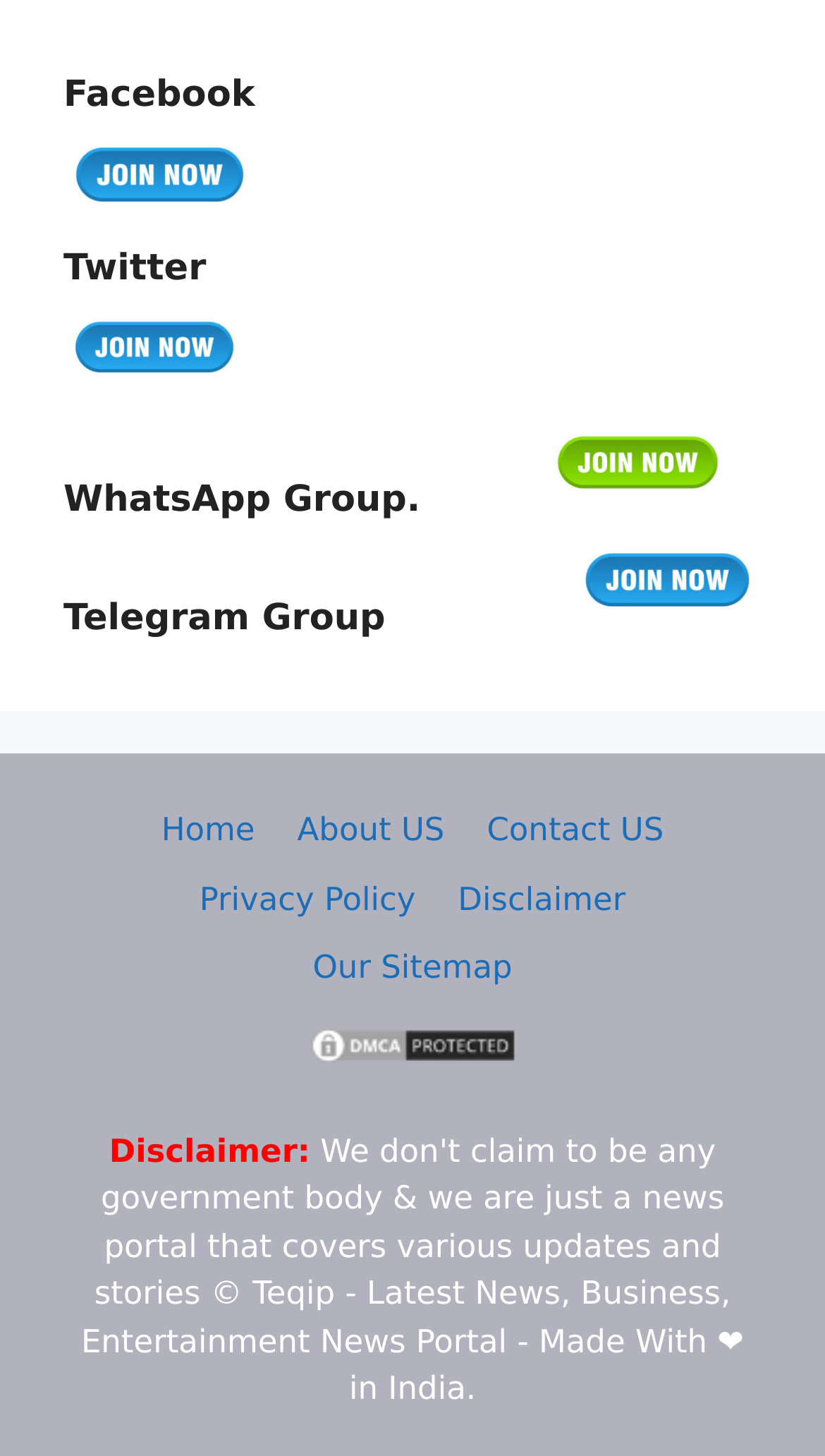How many navigation links are available?
Use the image to answer the question with a single word or phrase.

5